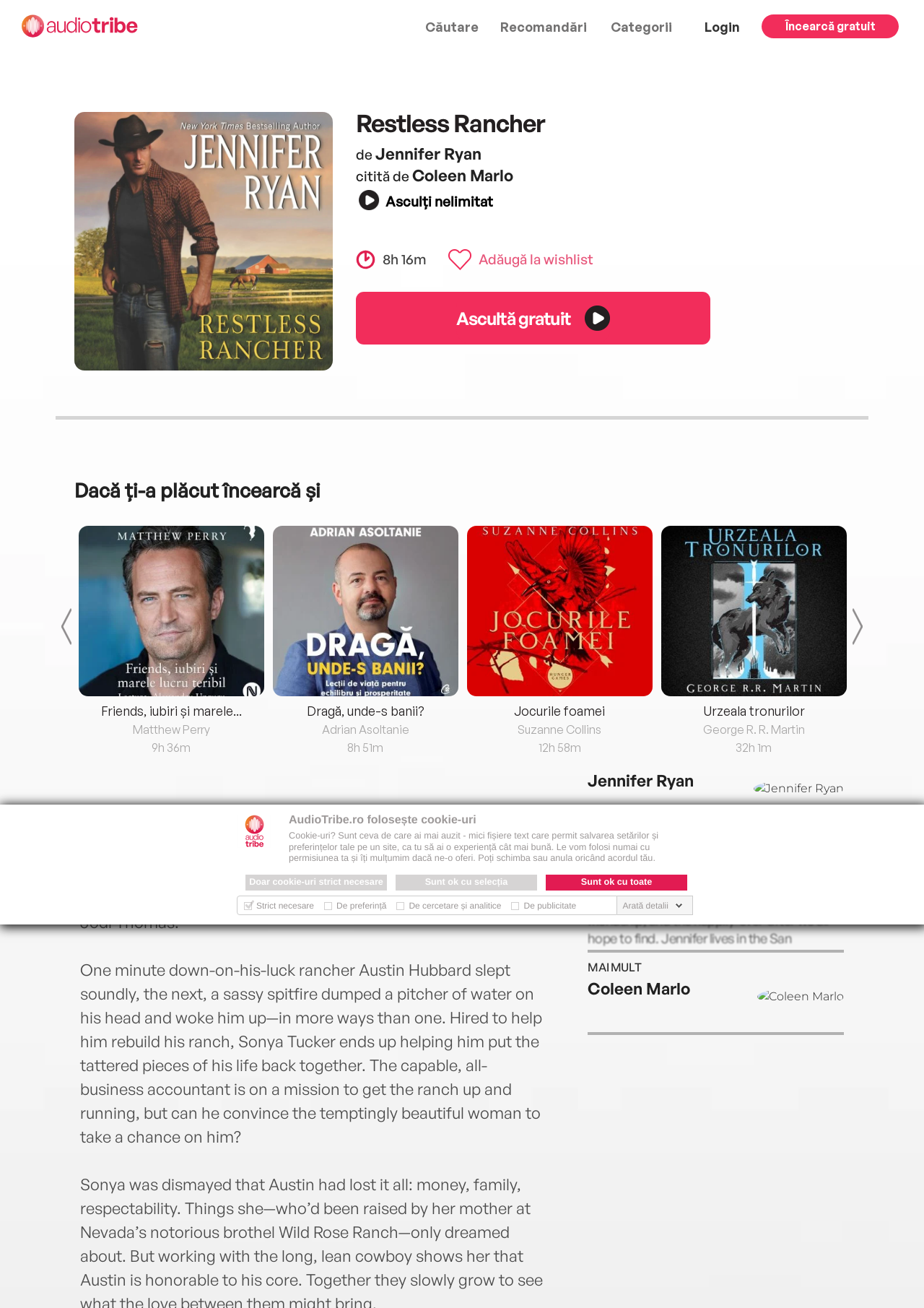Show the bounding box coordinates for the HTML element as described: "alt="AudioTribe"".

[0.023, 0.011, 0.162, 0.03]